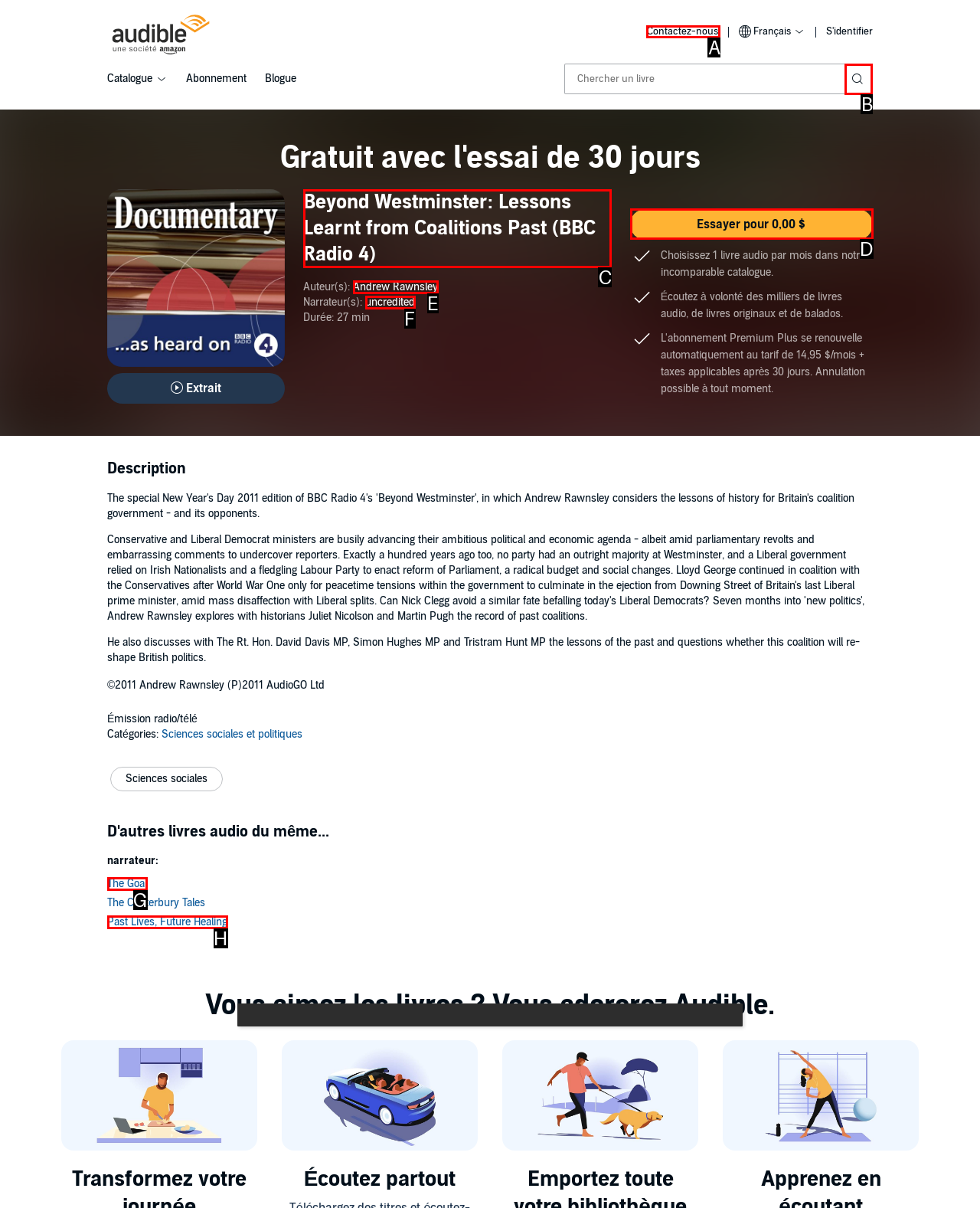Indicate which UI element needs to be clicked to fulfill the task: Try Audible for free
Answer with the letter of the chosen option from the available choices directly.

D